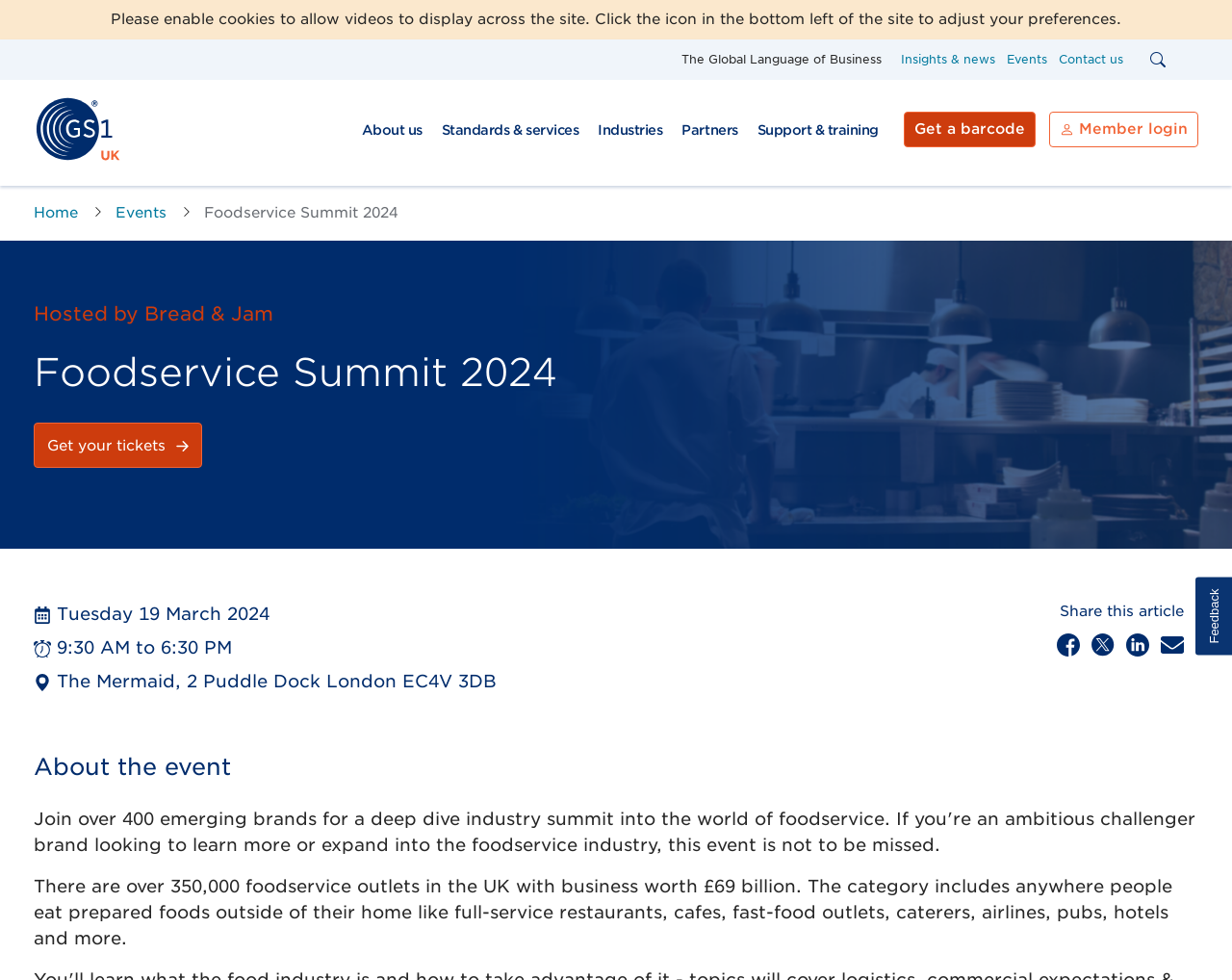Reply to the question with a brief word or phrase: What type of data can be found in the 'Product data' section?

GTINs and barcodes